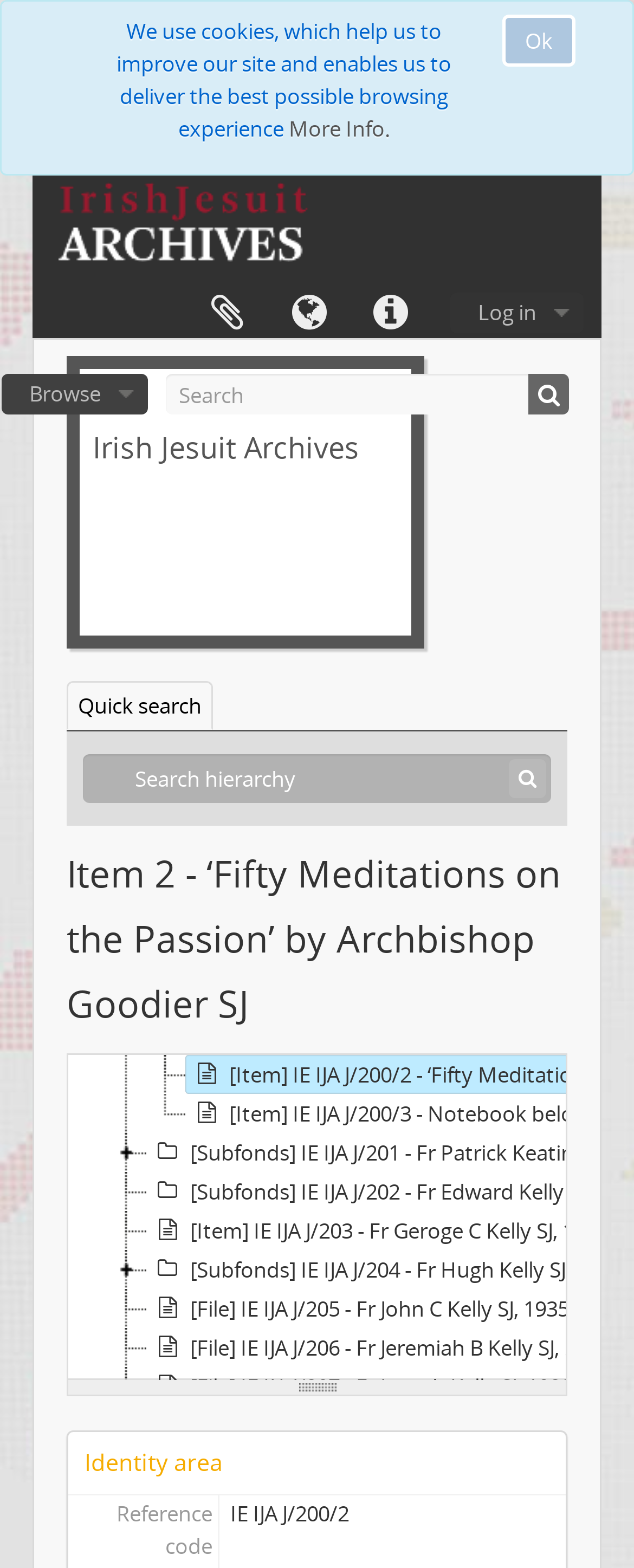What is the text of the button at the top right corner?
Refer to the screenshot and answer in one word or phrase.

Log in